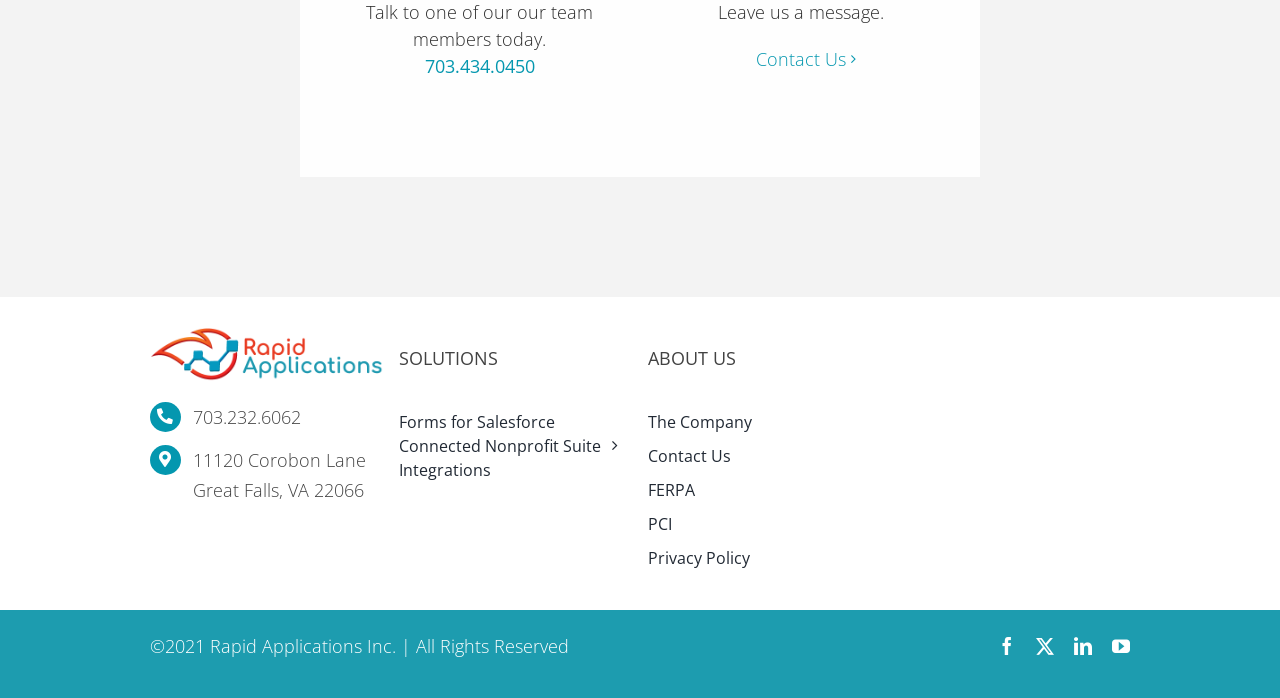Predict the bounding box of the UI element that fits this description: "The Company".

[0.506, 0.587, 0.688, 0.622]